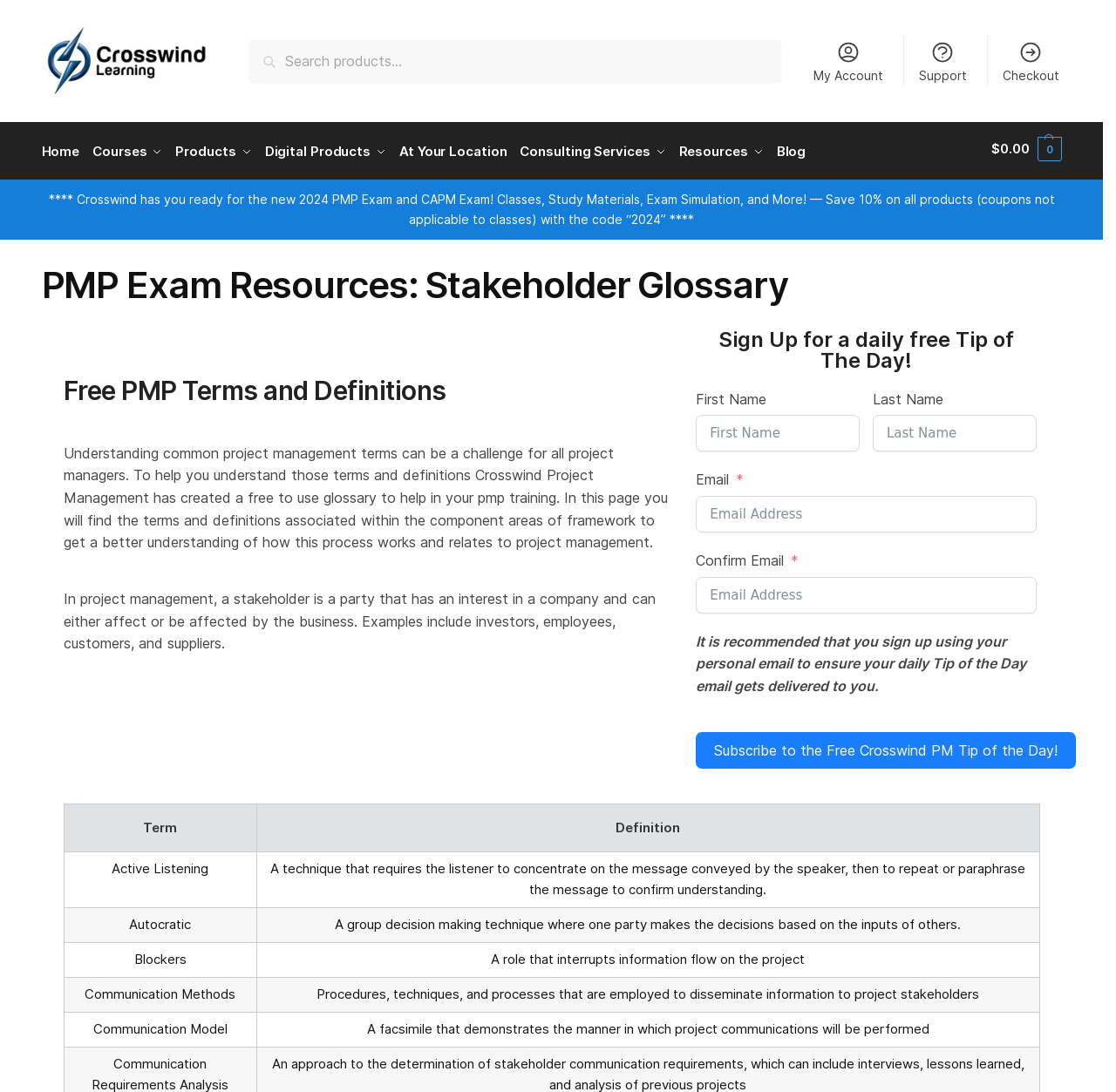Create an elaborate caption that covers all aspects of the webpage.

This webpage is a resource page for project managers, specifically focused on providing a glossary of common project management terms and definitions. At the top of the page, there is a navigation bar with links to "Home", "Courses", "Products", and other related pages. Below the navigation bar, there is a search box with a "Search" button. 

On the left side of the page, there is a logo and a link to "Crosswind PM". Below the logo, there is a section with a heading "PMP Exam Resources: Stakeholder Glossary" and a subheading "Free PMP Terms and Definitions". This section provides an introduction to the importance of understanding project management terms and definitions, and explains that Crosswind Project Management has created a free glossary to help with PMP training.

The main content of the page is a table with two columns, "Term" and "Definition", which lists various project management terms and their corresponding definitions. The terms include "Active Listening", "Autocratic", "Blockers", "Communication Methods", and "Communication Model", among others.

On the right side of the page, there is a section with a heading "Sign Up for a daily free Tip of The Day!" and a form to subscribe to the free Crosswind PM Tip of the Day. The form requires users to enter their first name, last name, and email address, and includes a button to subscribe.

At the bottom of the page, there is a complementary section with a promotional message, encouraging users to save 10% on all products with a specific code.